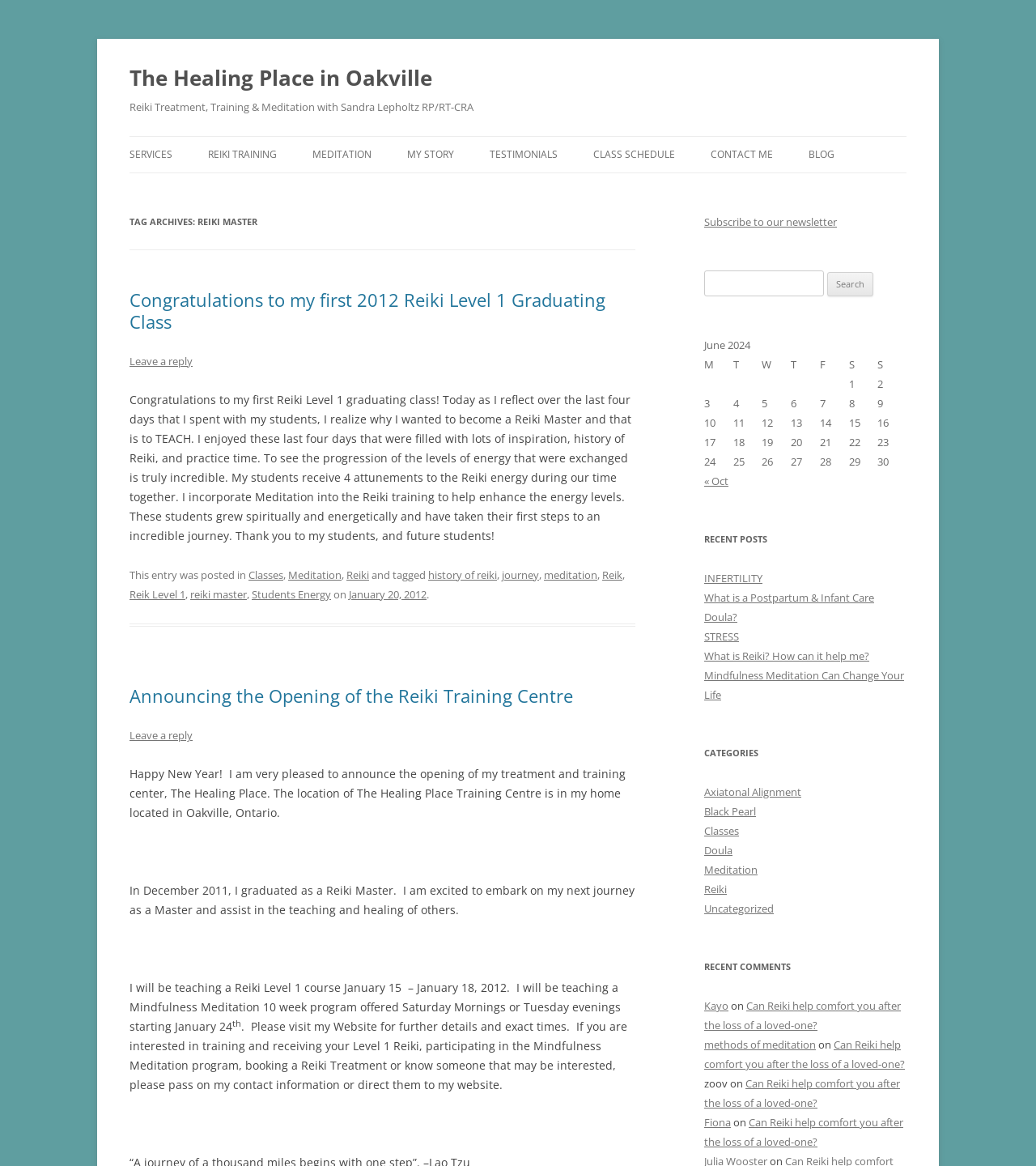What is the purpose of the Meditation practice in Reiki training?
Using the visual information, answer the question in a single word or phrase.

To enhance energy levels